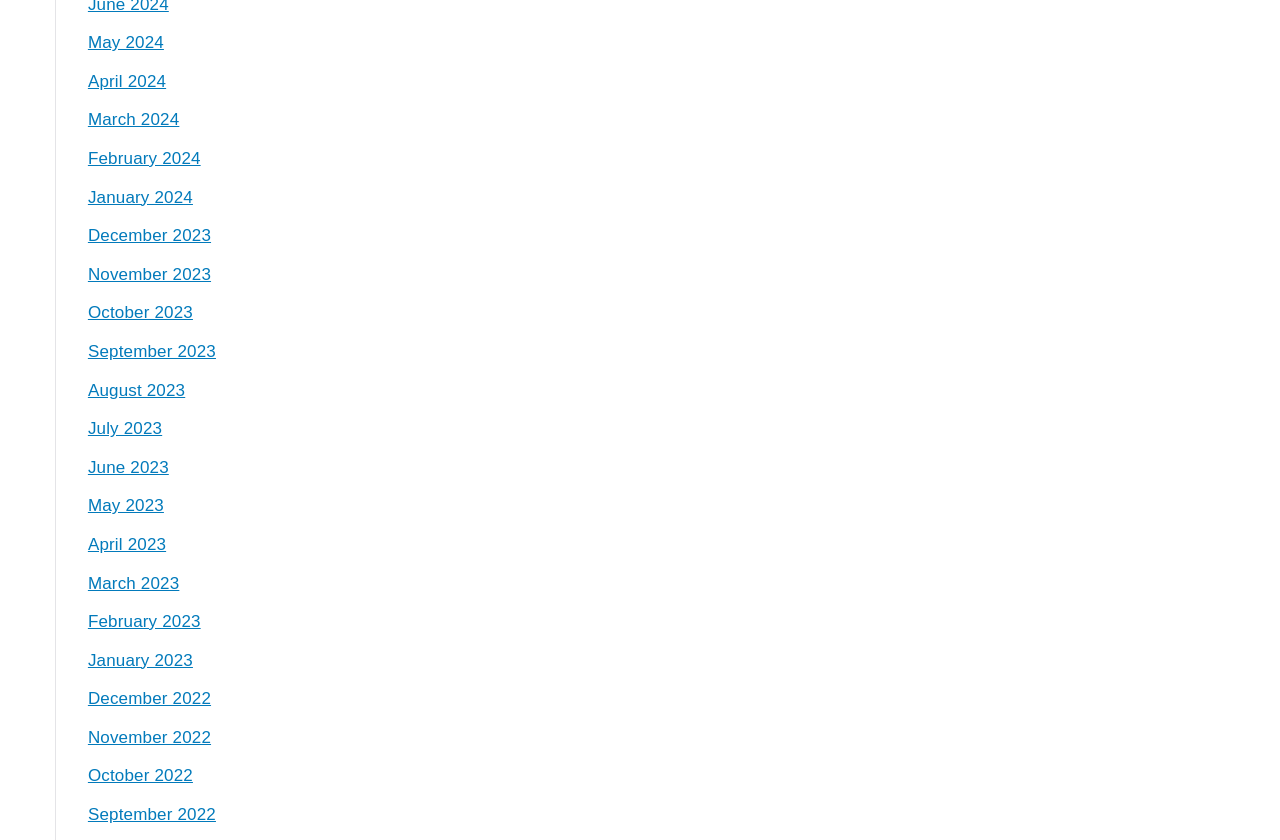Respond to the question with just a single word or phrase: 
What is the latest month available?

May 2024